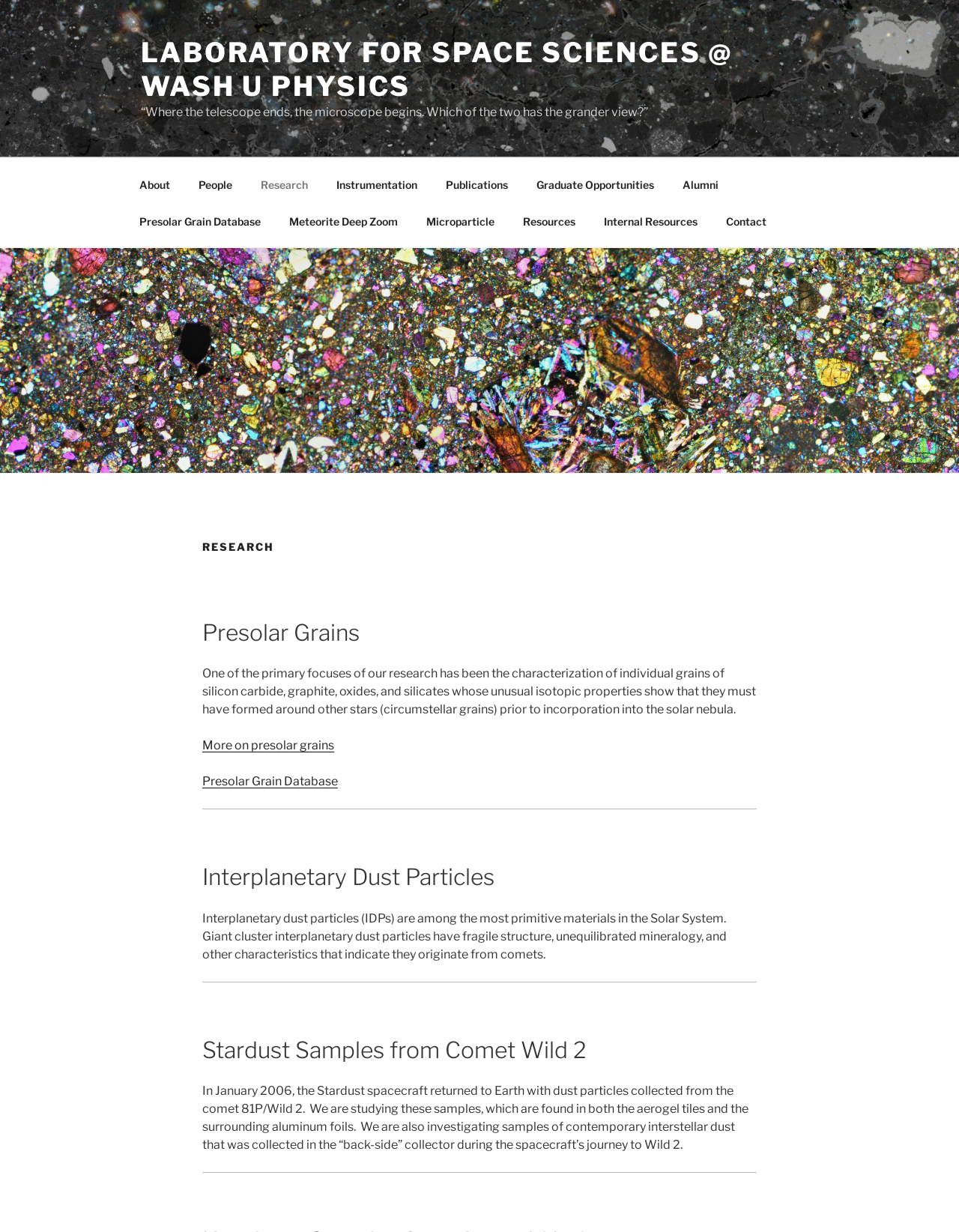Determine the bounding box coordinates for the region that must be clicked to execute the following instruction: "Click on 'LIFESTYLE'".

None